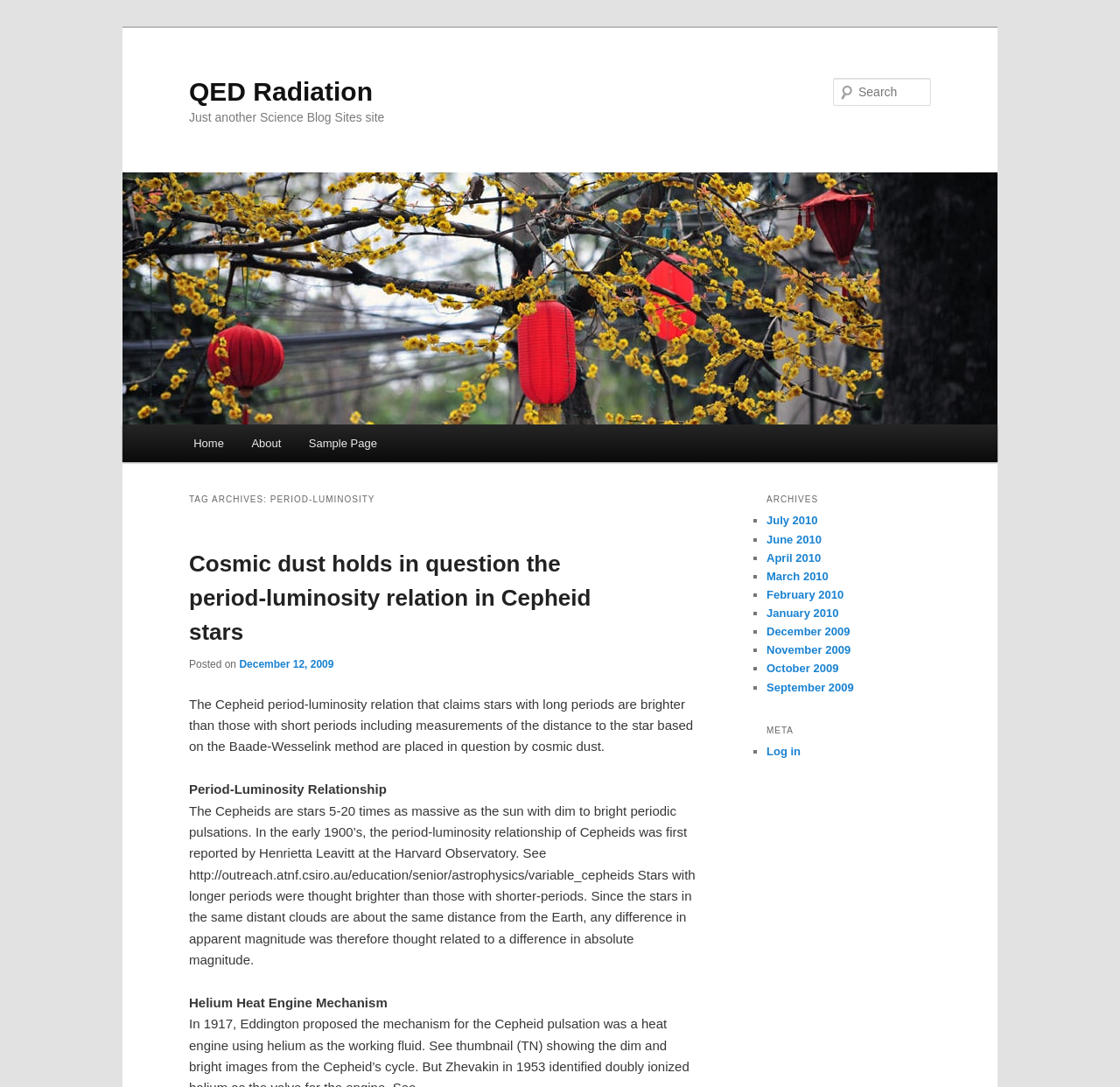Provide a brief response in the form of a single word or phrase:
What are the archives of the blog organized by?

Months